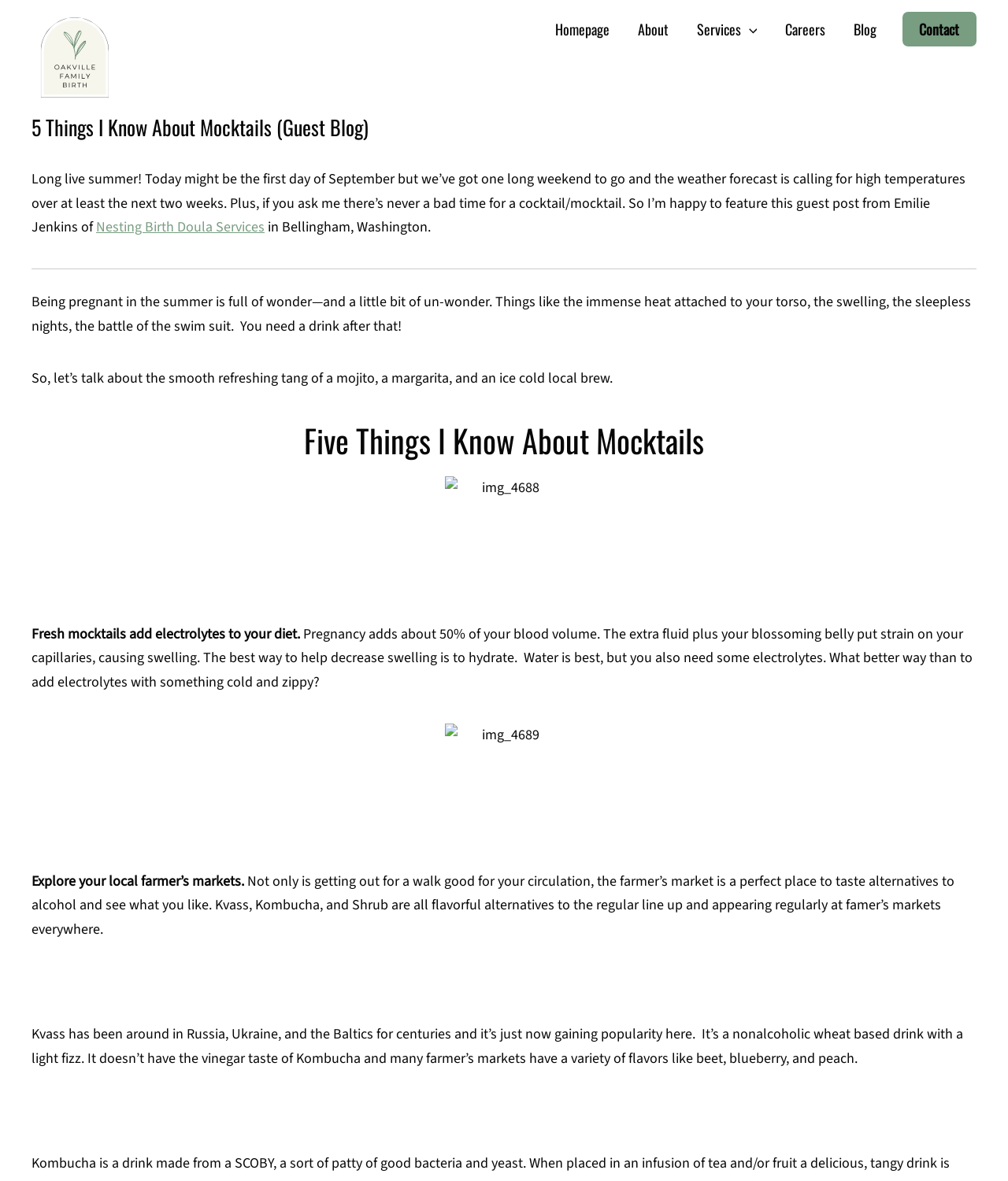Determine the bounding box coordinates of the section to be clicked to follow the instruction: "Go to Homepage". The coordinates should be given as four float numbers between 0 and 1, formatted as [left, top, right, bottom].

[0.536, 0.001, 0.618, 0.048]